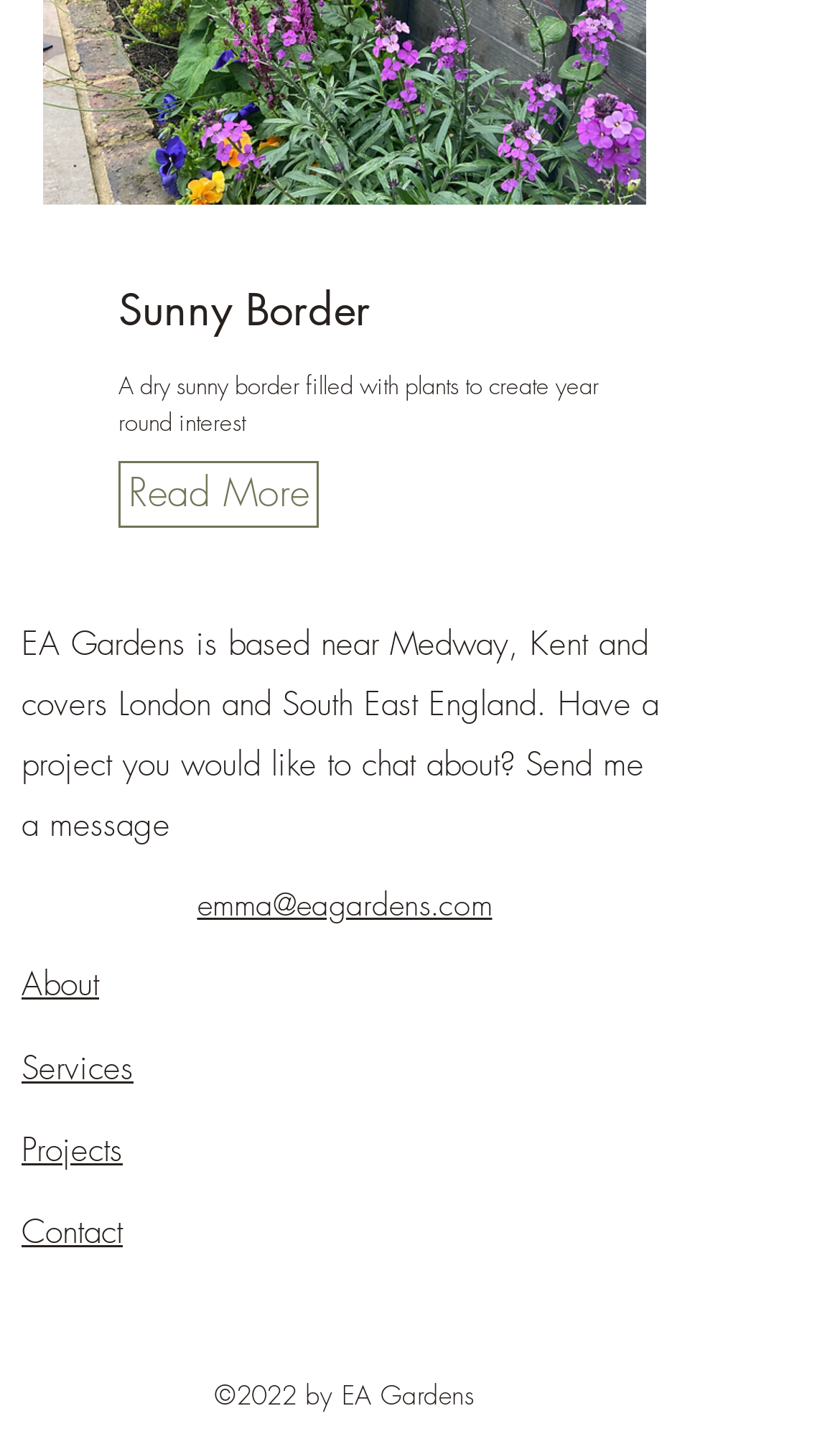Select the bounding box coordinates of the element I need to click to carry out the following instruction: "View EA Gardens' projects".

[0.026, 0.784, 0.146, 0.814]